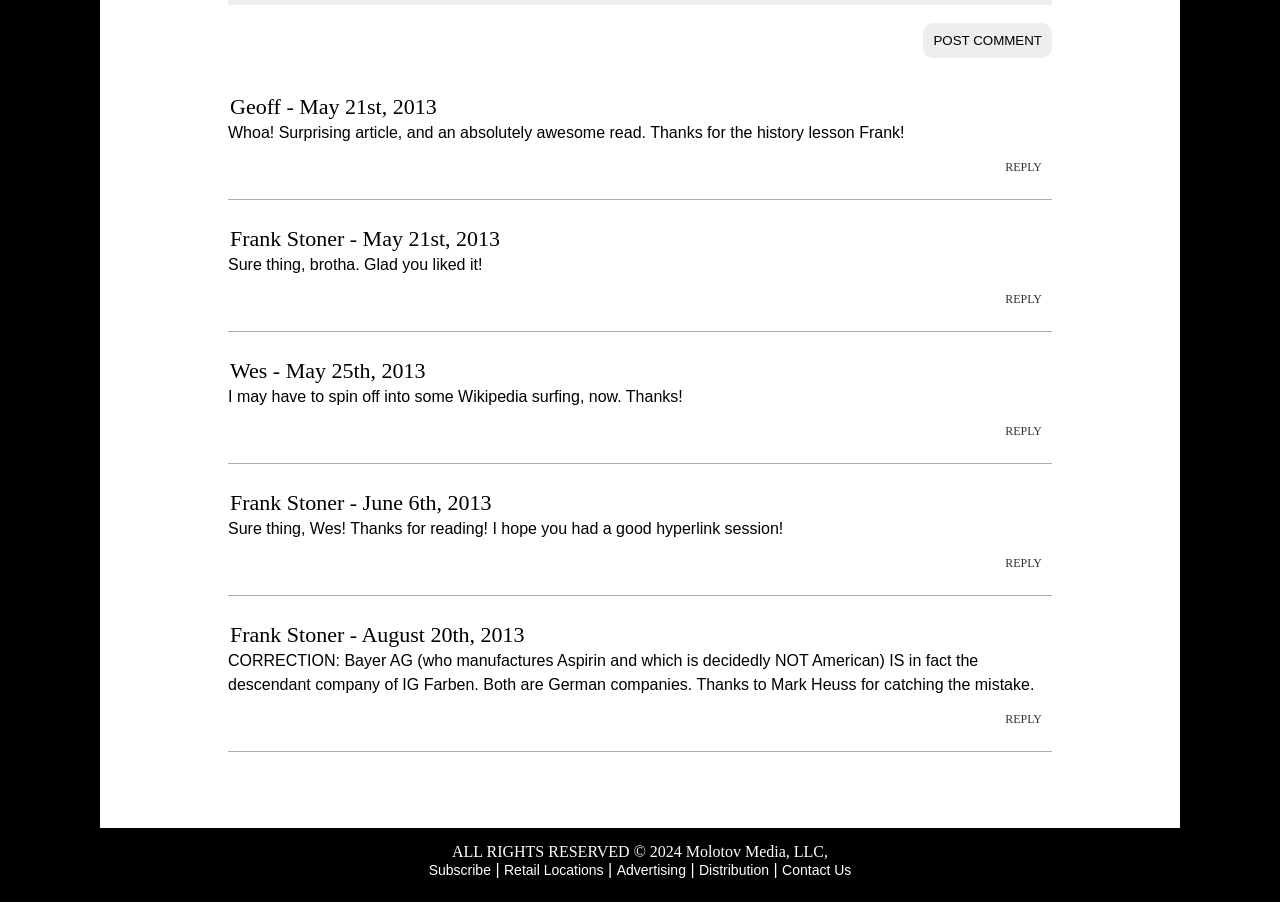Pinpoint the bounding box coordinates of the area that must be clicked to complete this instruction: "reply to Geoff".

[0.777, 0.166, 0.822, 0.204]